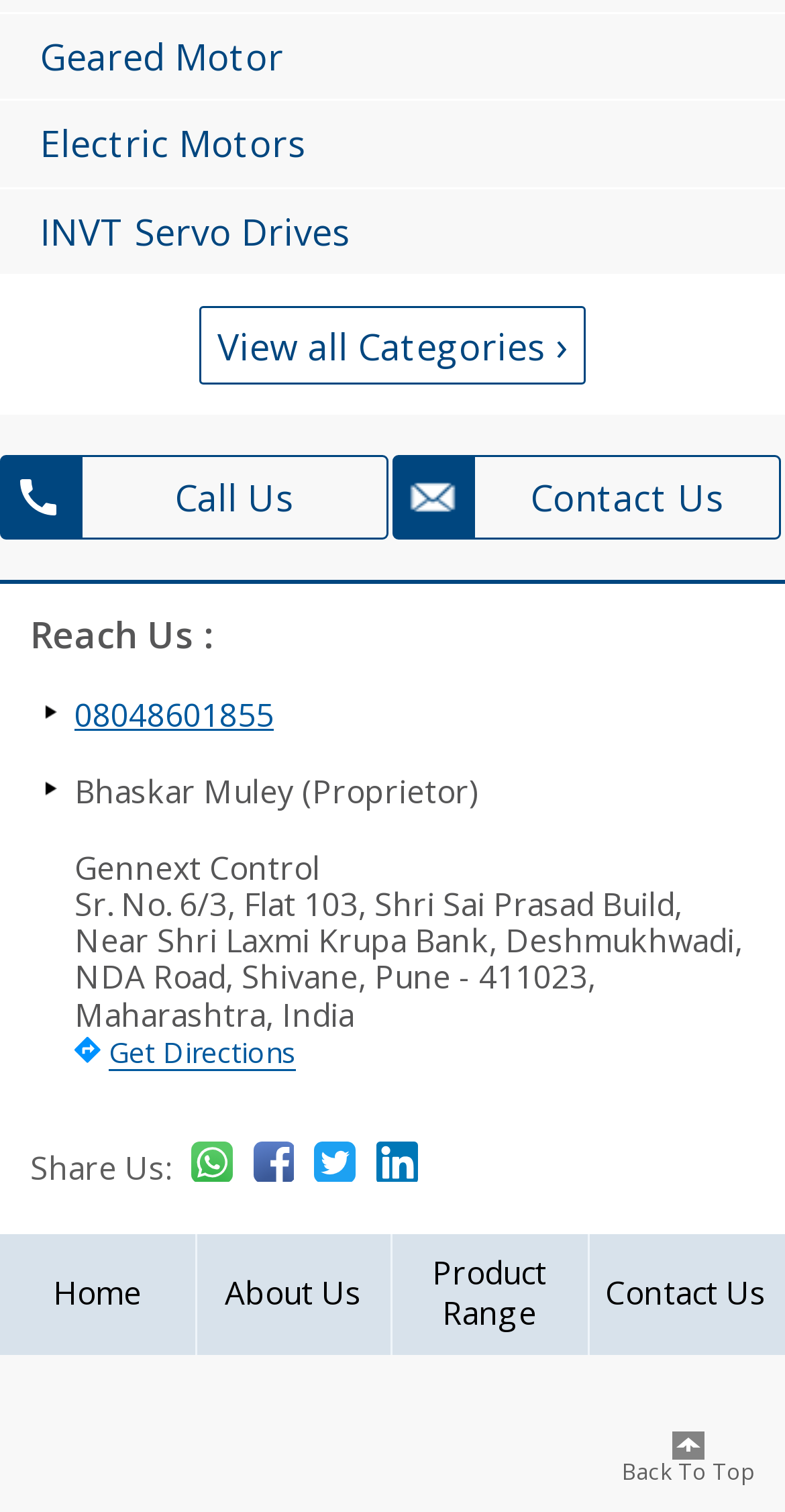Please locate the bounding box coordinates of the element that needs to be clicked to achieve the following instruction: "Go to Home". The coordinates should be four float numbers between 0 and 1, i.e., [left, top, right, bottom].

[0.0, 0.83, 0.247, 0.883]